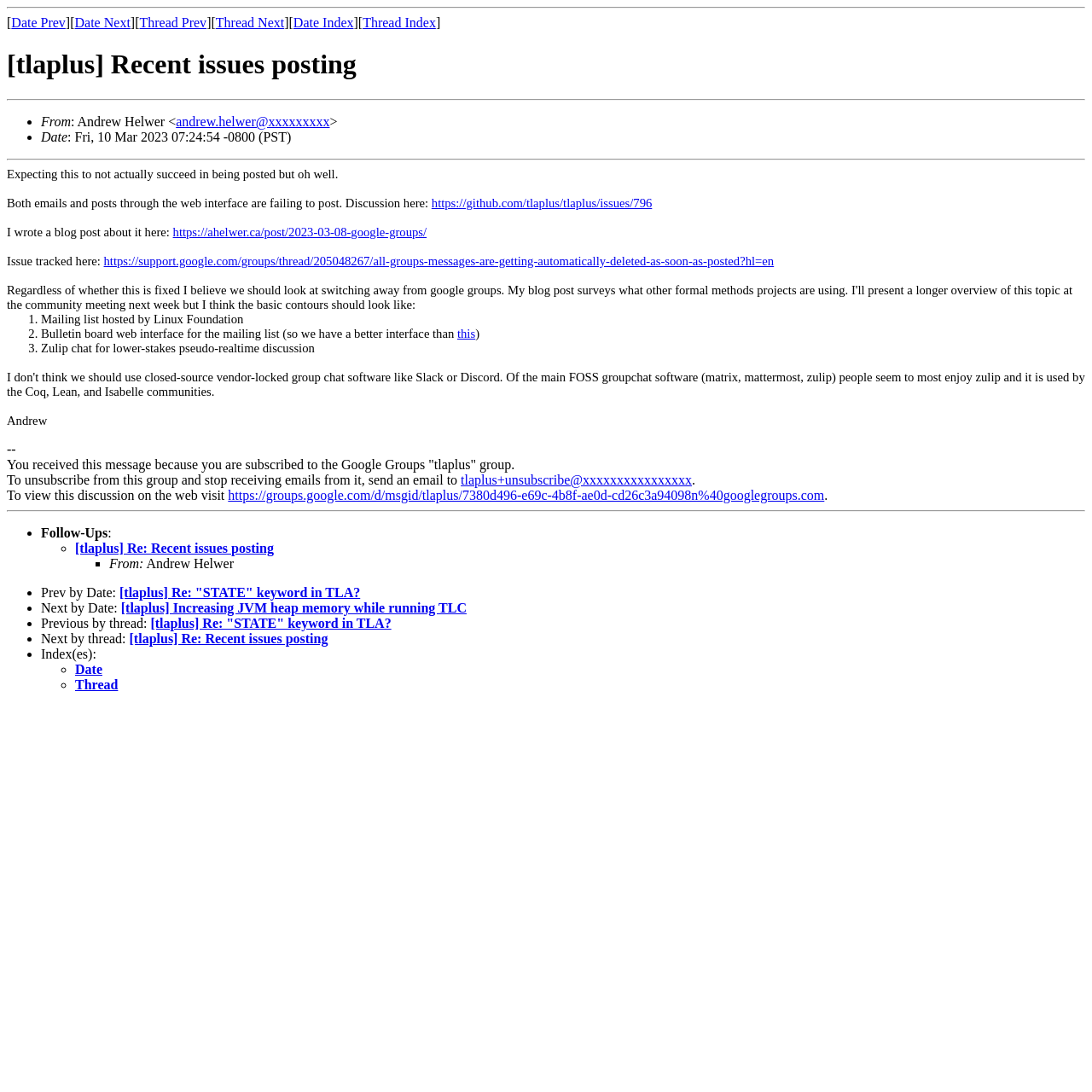Locate the bounding box coordinates of the clickable area to execute the instruction: "Click on 'https://github.com/tlaplus/tlaplus/issues/796'". Provide the coordinates as four float numbers between 0 and 1, represented as [left, top, right, bottom].

[0.395, 0.18, 0.597, 0.192]